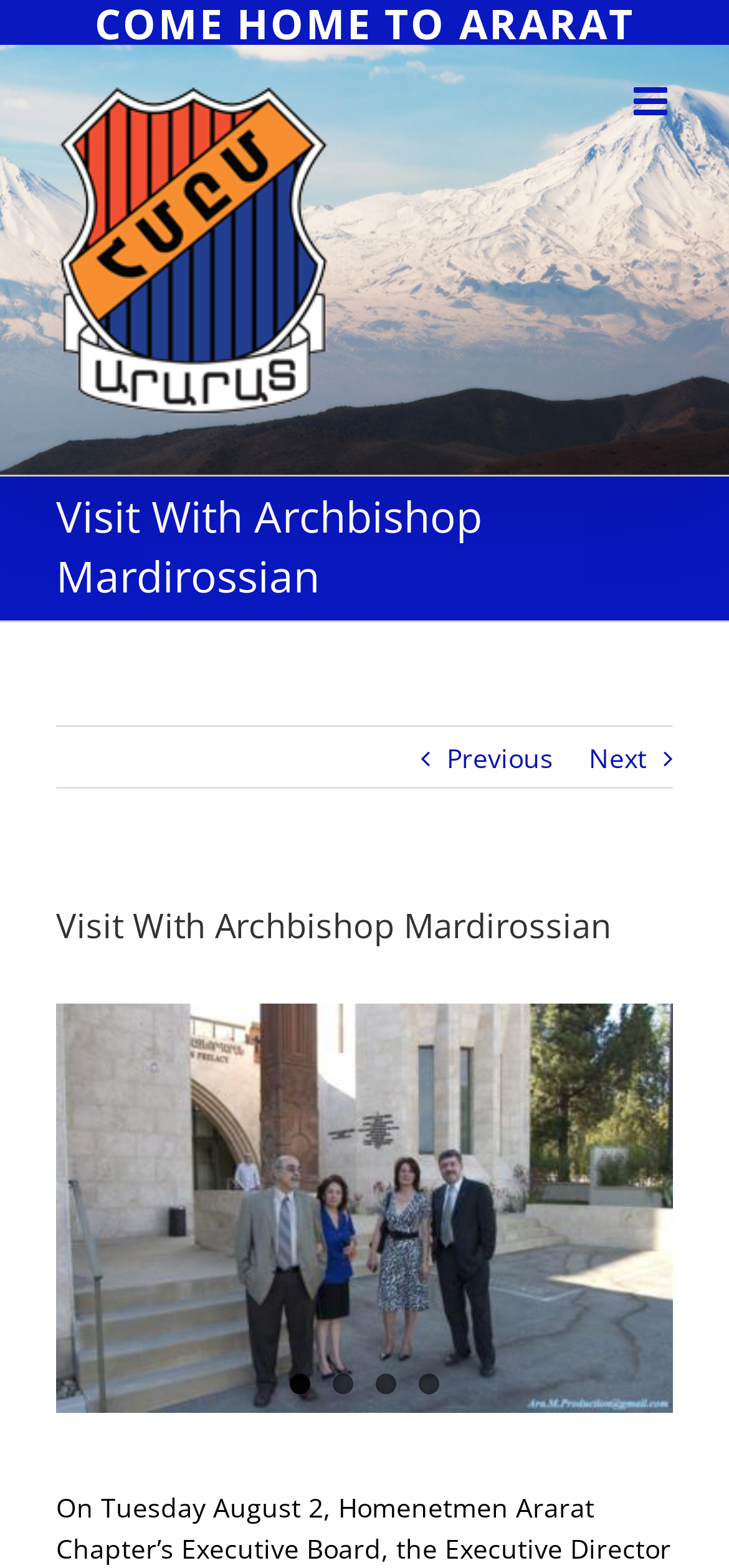Determine the bounding box coordinates of the target area to click to execute the following instruction: "Enter your message."

None